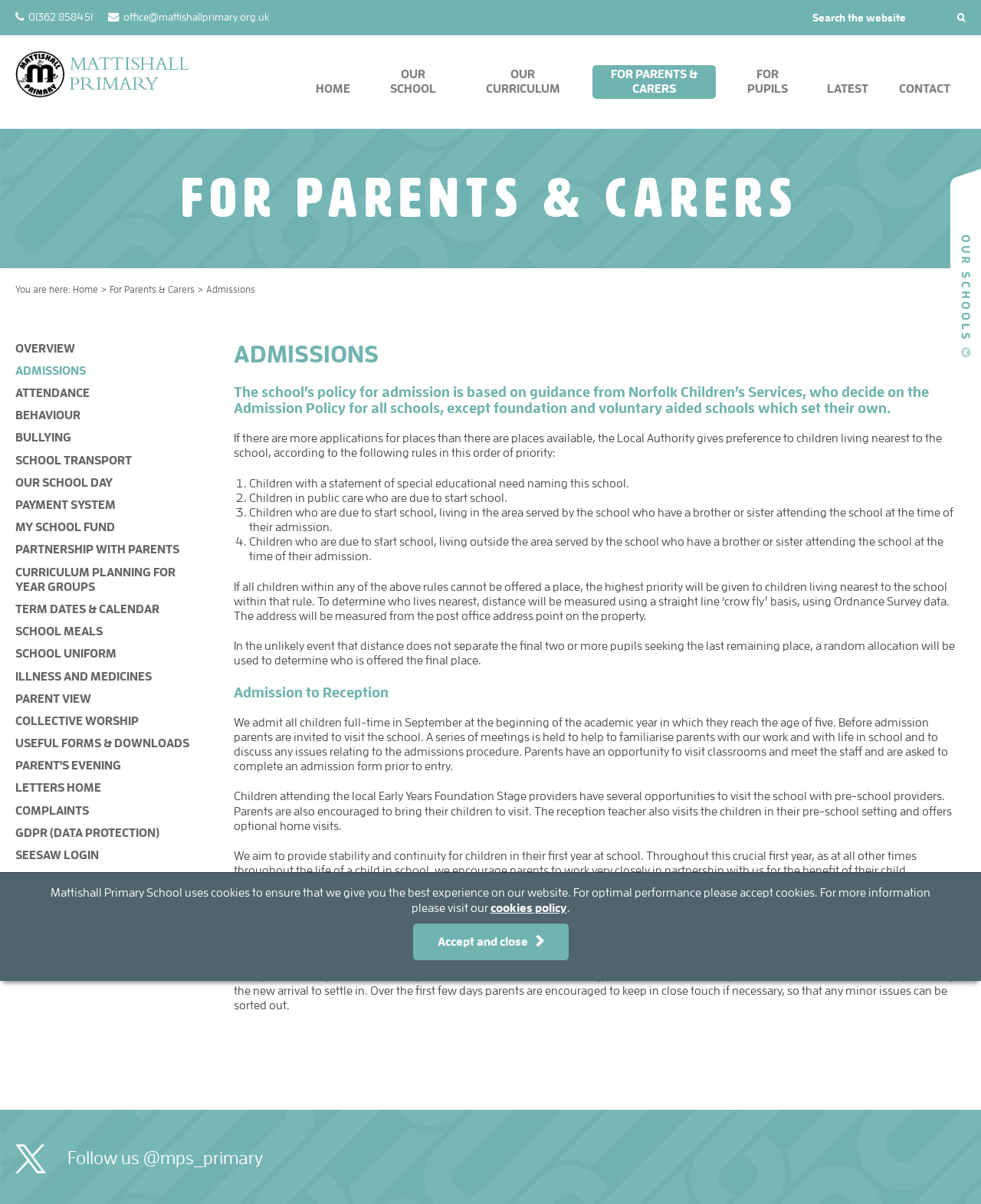For the given element description Home, determine the bounding box coordinates of the UI element. The coordinates should follow the format (top-left x, top-left y, bottom-right x, bottom-right y) and be within the range of 0 to 1.

[0.074, 0.236, 0.1, 0.245]